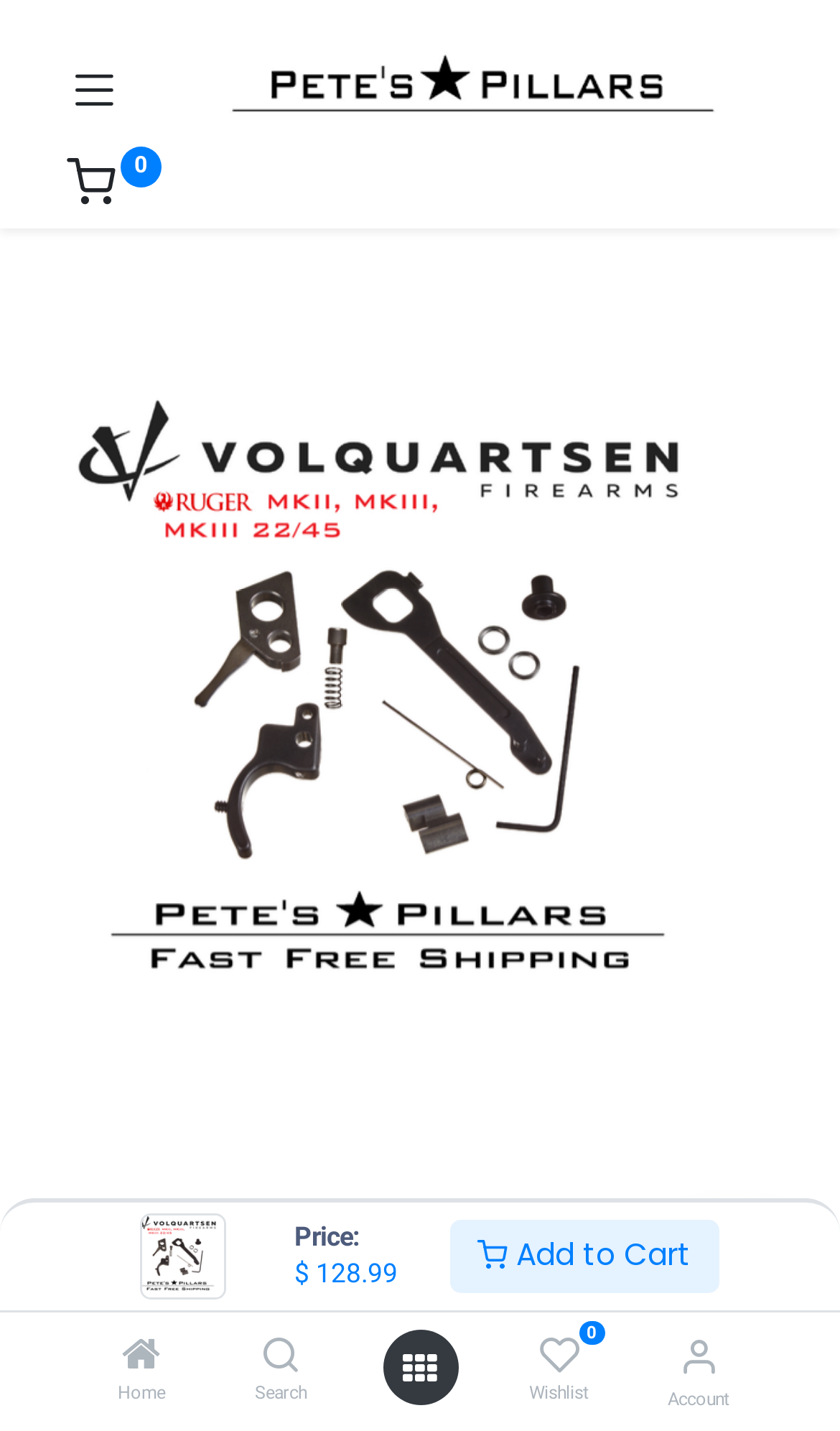Determine the bounding box coordinates of the region I should click to achieve the following instruction: "Add to cart". Ensure the bounding box coordinates are four float numbers between 0 and 1, i.e., [left, top, right, bottom].

[0.535, 0.853, 0.855, 0.904]